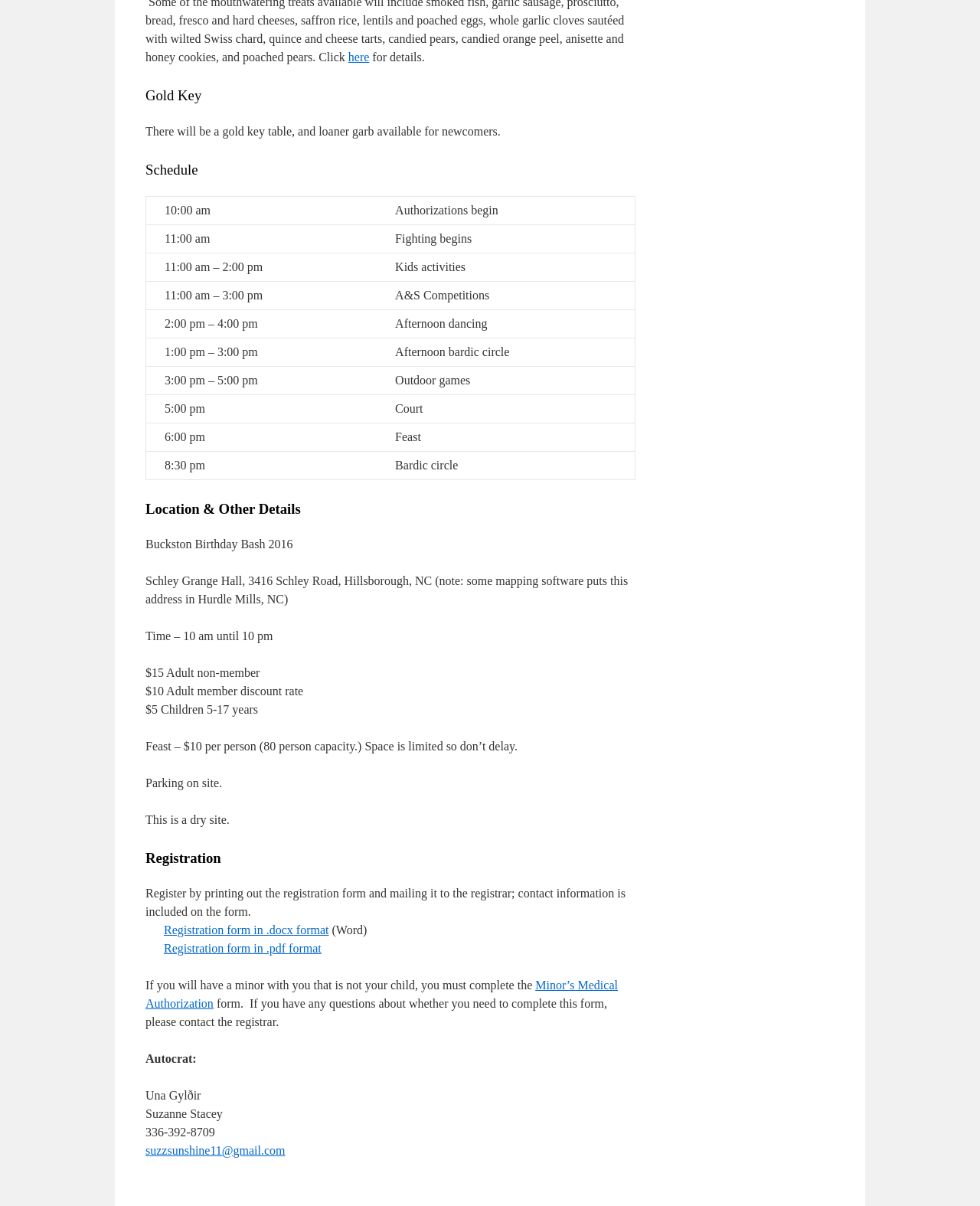Locate the bounding box for the described UI element: "81 per cent". Ensure the coordinates are four float numbers between 0 and 1, formatted as [left, top, right, bottom].

None